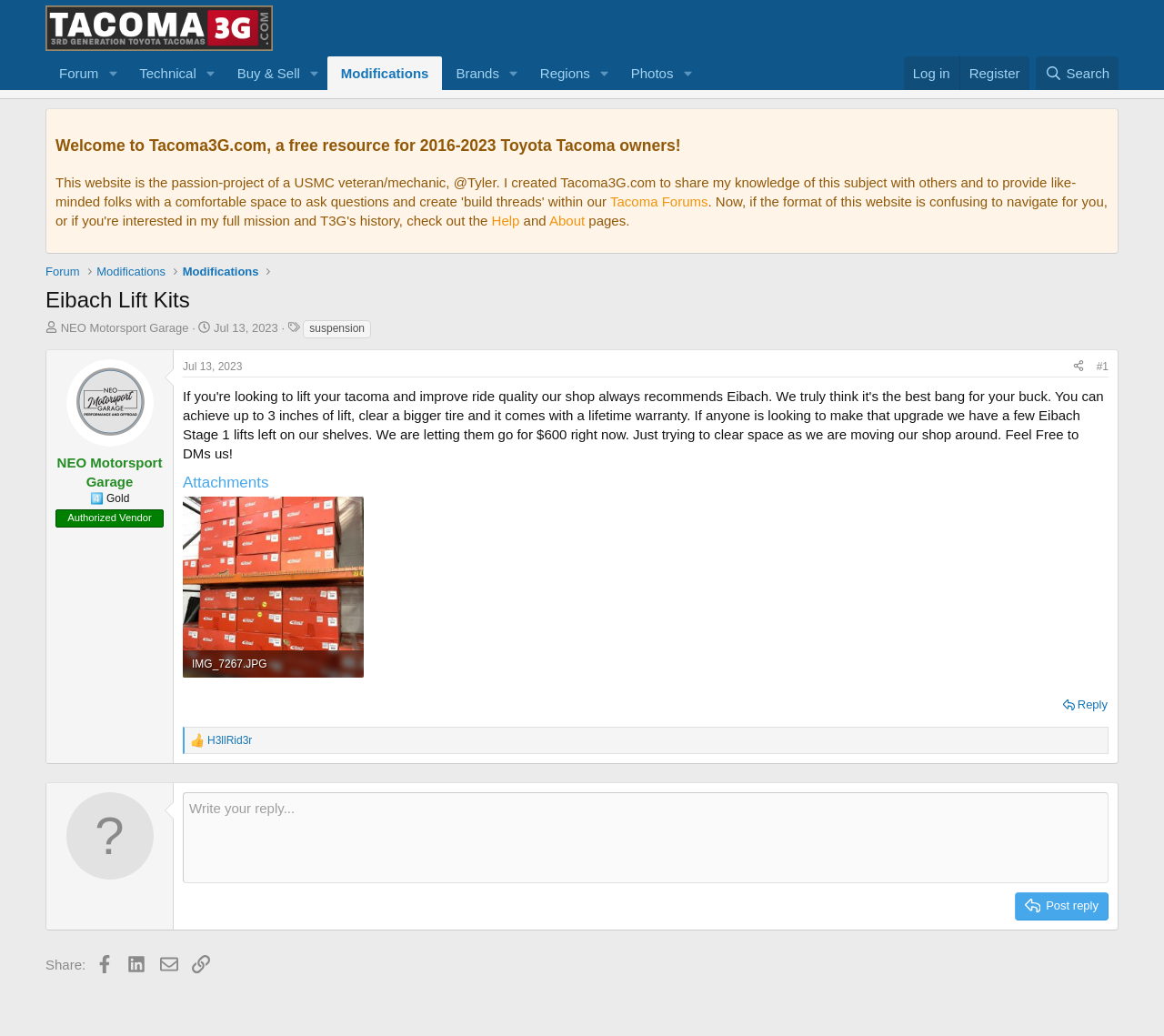Answer the following in one word or a short phrase: 
What is the attachment file name?

IMG_7267.JPG